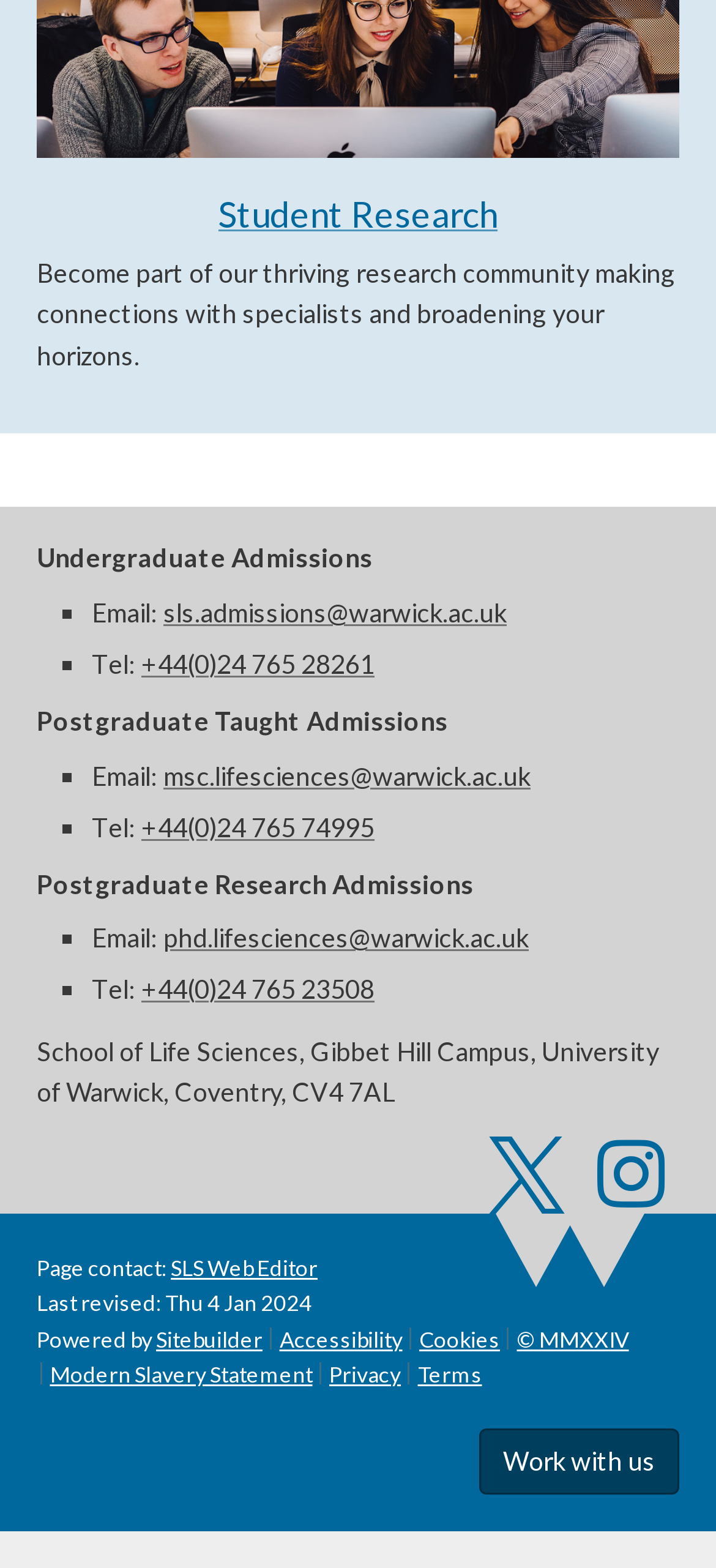Please identify the bounding box coordinates of the element that needs to be clicked to execute the following command: "Click Student Research". Provide the bounding box using four float numbers between 0 and 1, formatted as [left, top, right, bottom].

[0.305, 0.123, 0.695, 0.15]